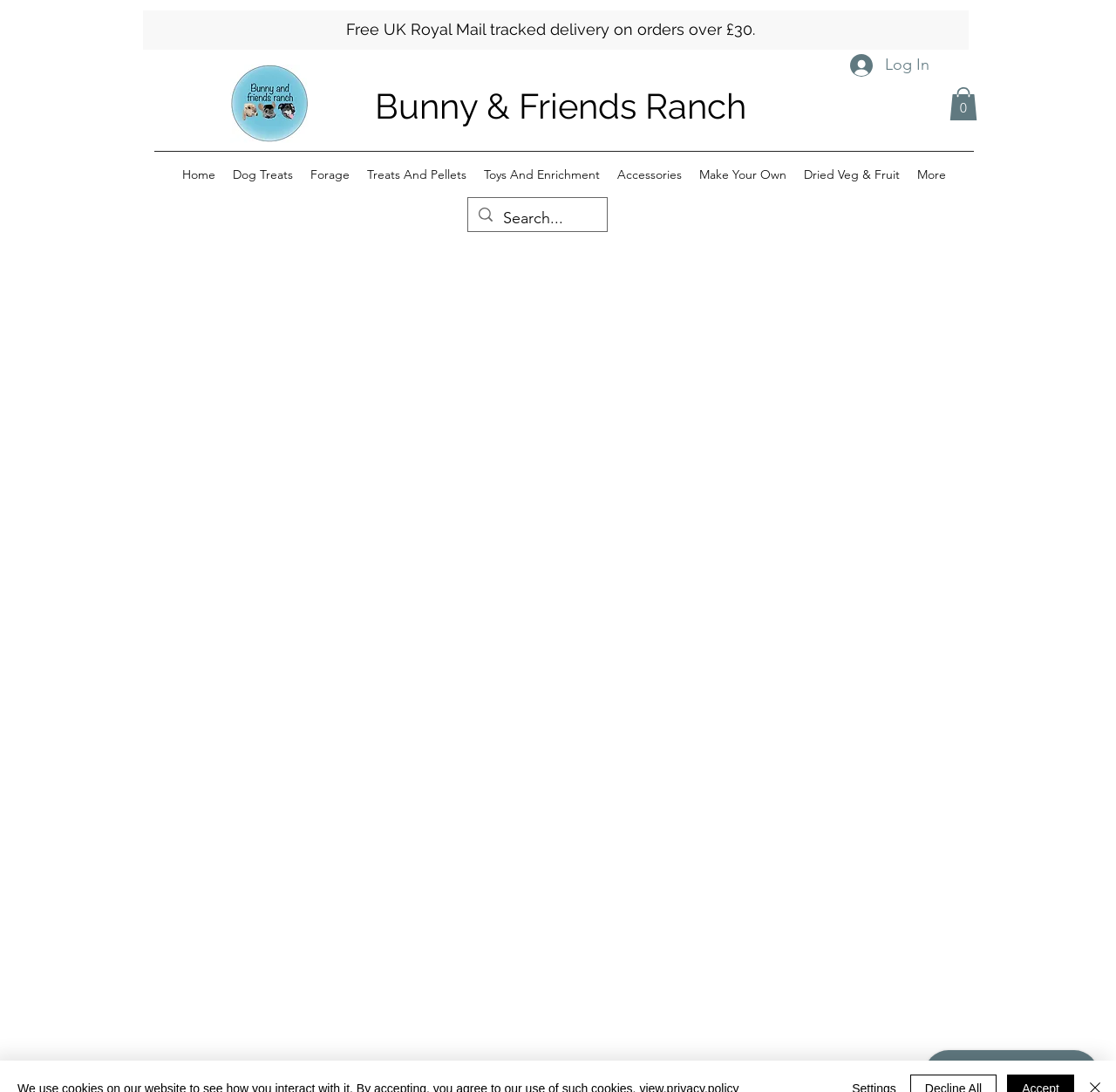Reply to the question below using a single word or brief phrase:
What is the logo of the website?

Bunny and Friends Ranch